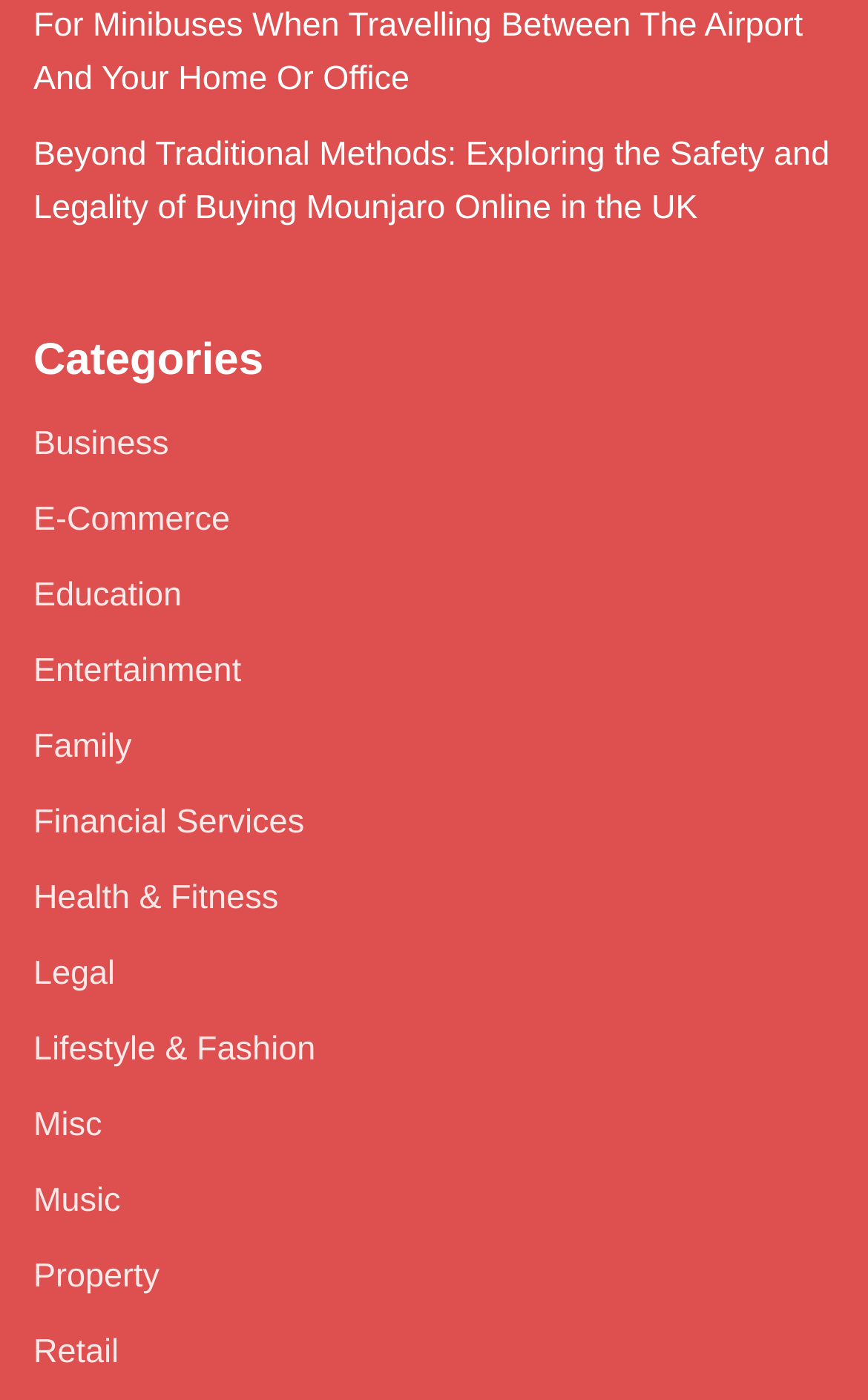Identify the coordinates of the bounding box for the element that must be clicked to accomplish the instruction: "Browse the Health & Fitness section".

[0.038, 0.628, 0.321, 0.655]